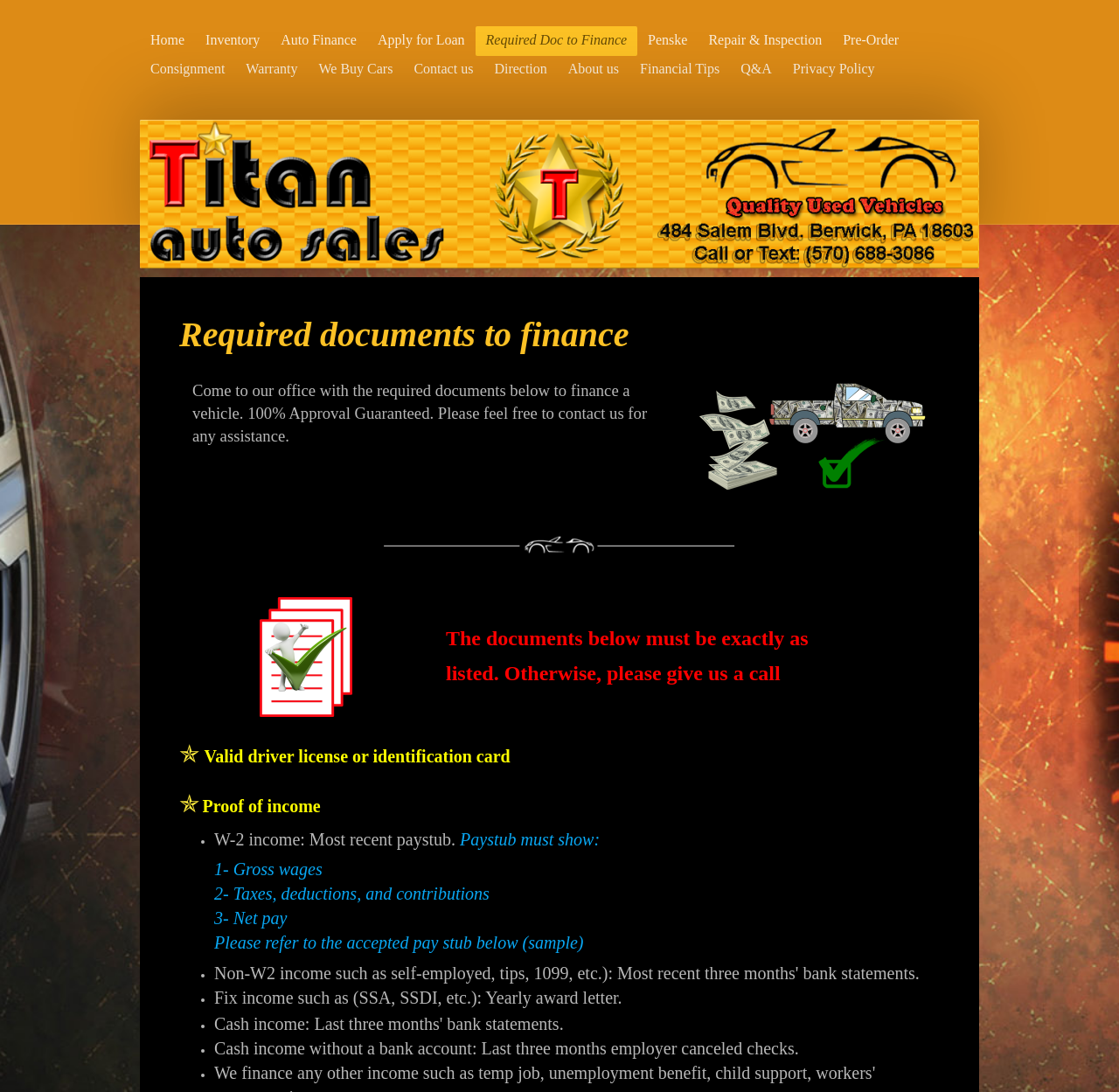Locate the bounding box coordinates of the element you need to click to accomplish the task described by this instruction: "Click on the link to learn more about required documents".

[0.625, 0.347, 0.828, 0.451]